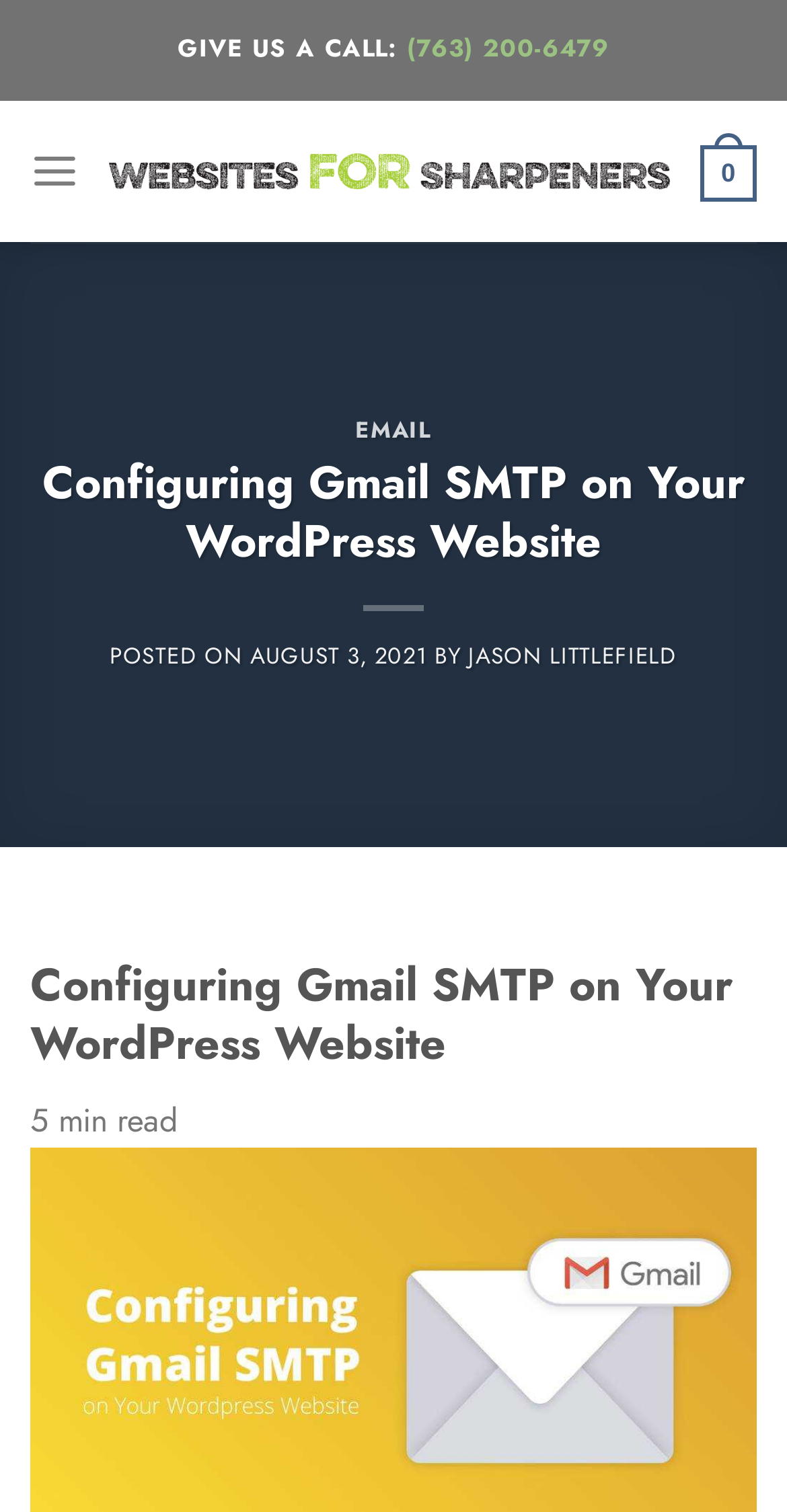Who is the author of the article?
Use the image to answer the question with a single word or phrase.

JASON LITTLEFIELD